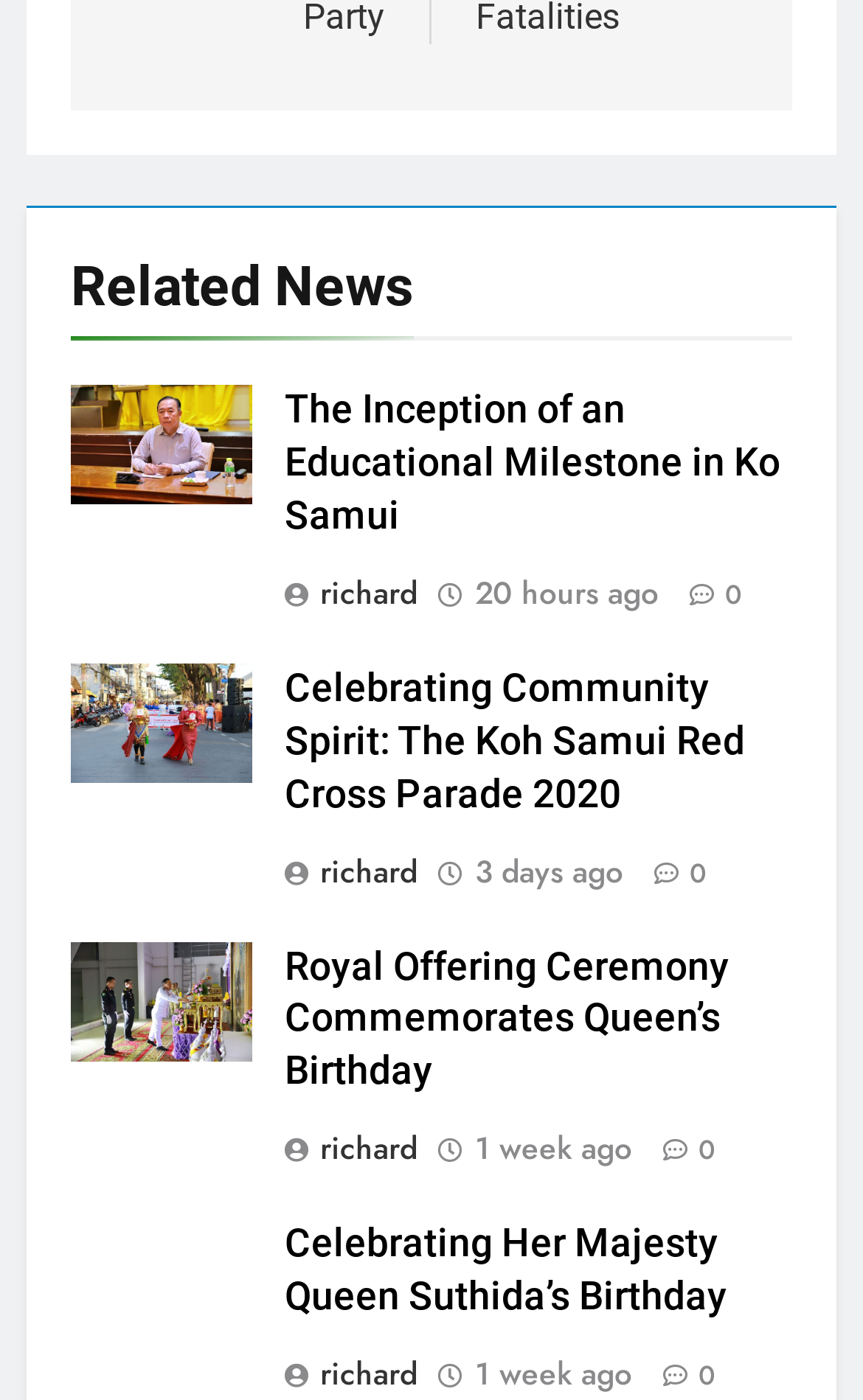Show the bounding box coordinates for the HTML element as described: "1 week ago".

[0.55, 0.808, 0.732, 0.836]